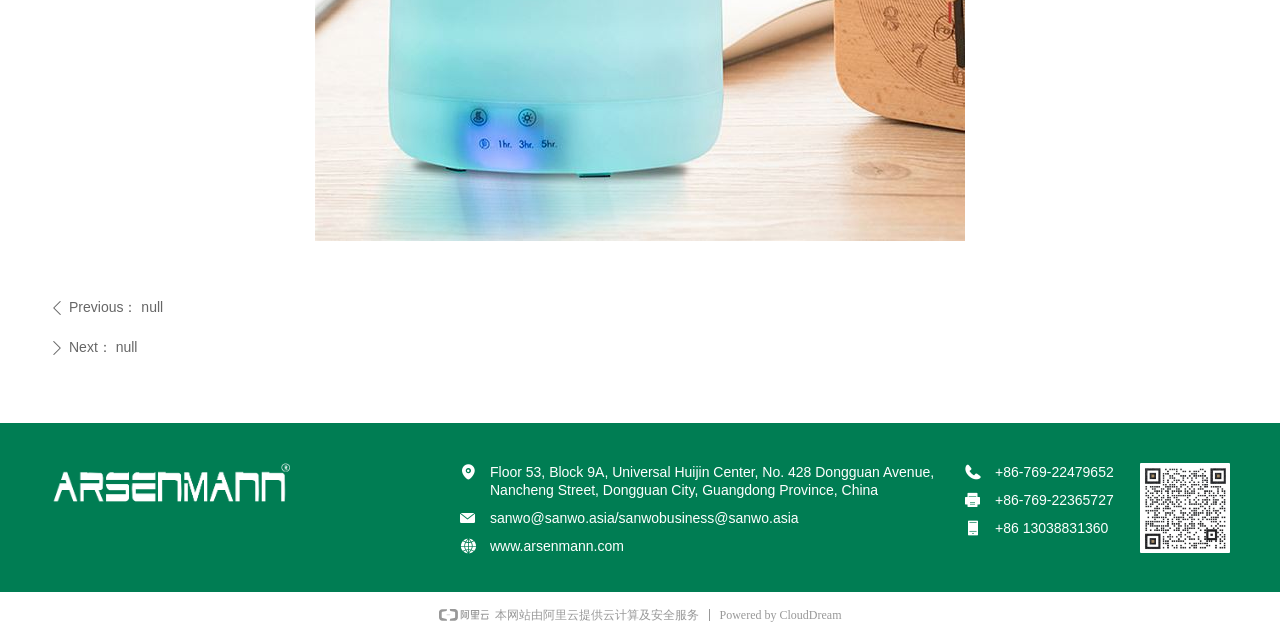Please identify the bounding box coordinates of the area that needs to be clicked to fulfill the following instruction: "Contact us by phone +86-769-22479652."

[0.754, 0.73, 0.879, 0.759]